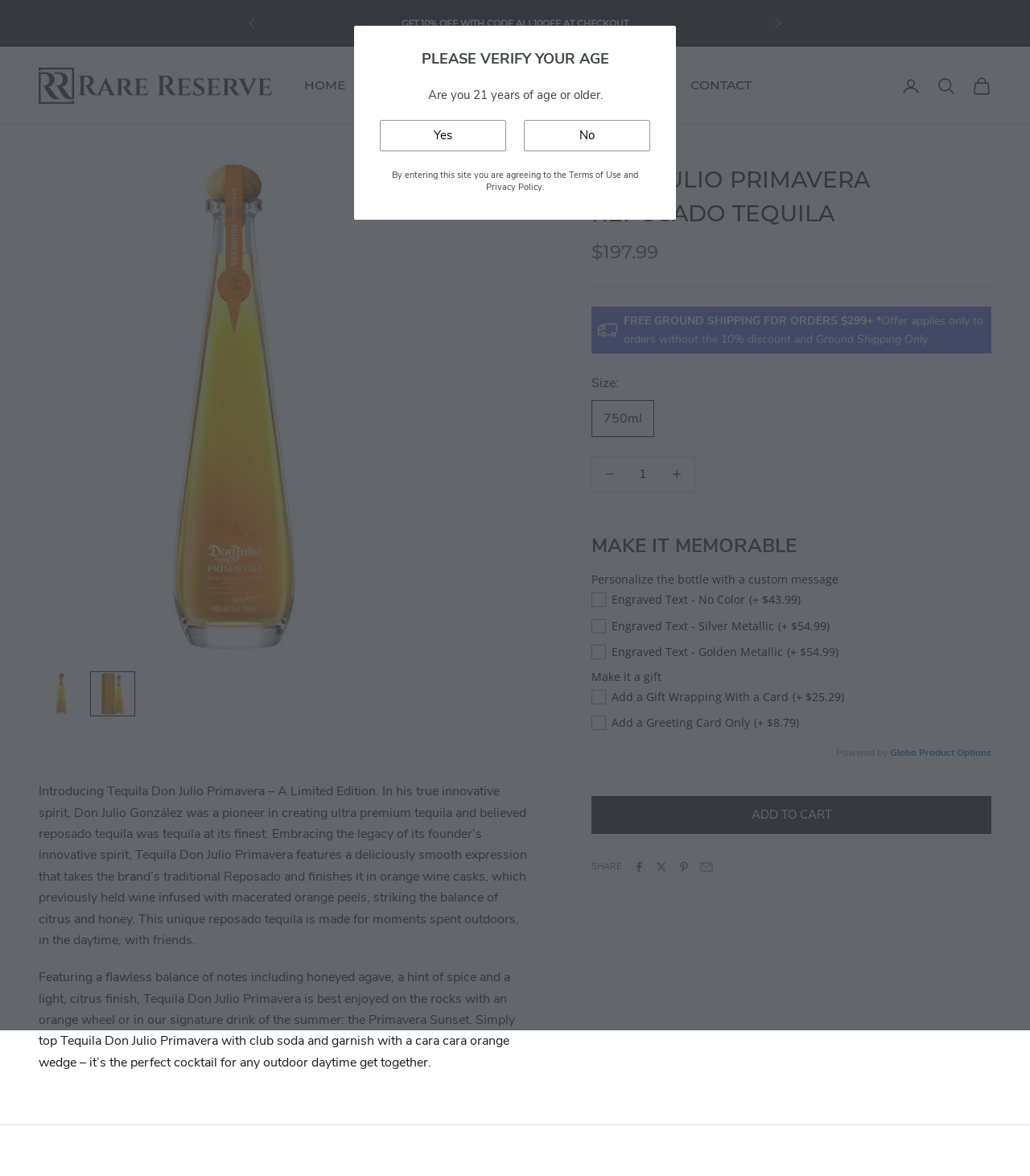Identify the bounding box for the element characterized by the following description: "value="No"".

[0.509, 0.102, 0.631, 0.129]